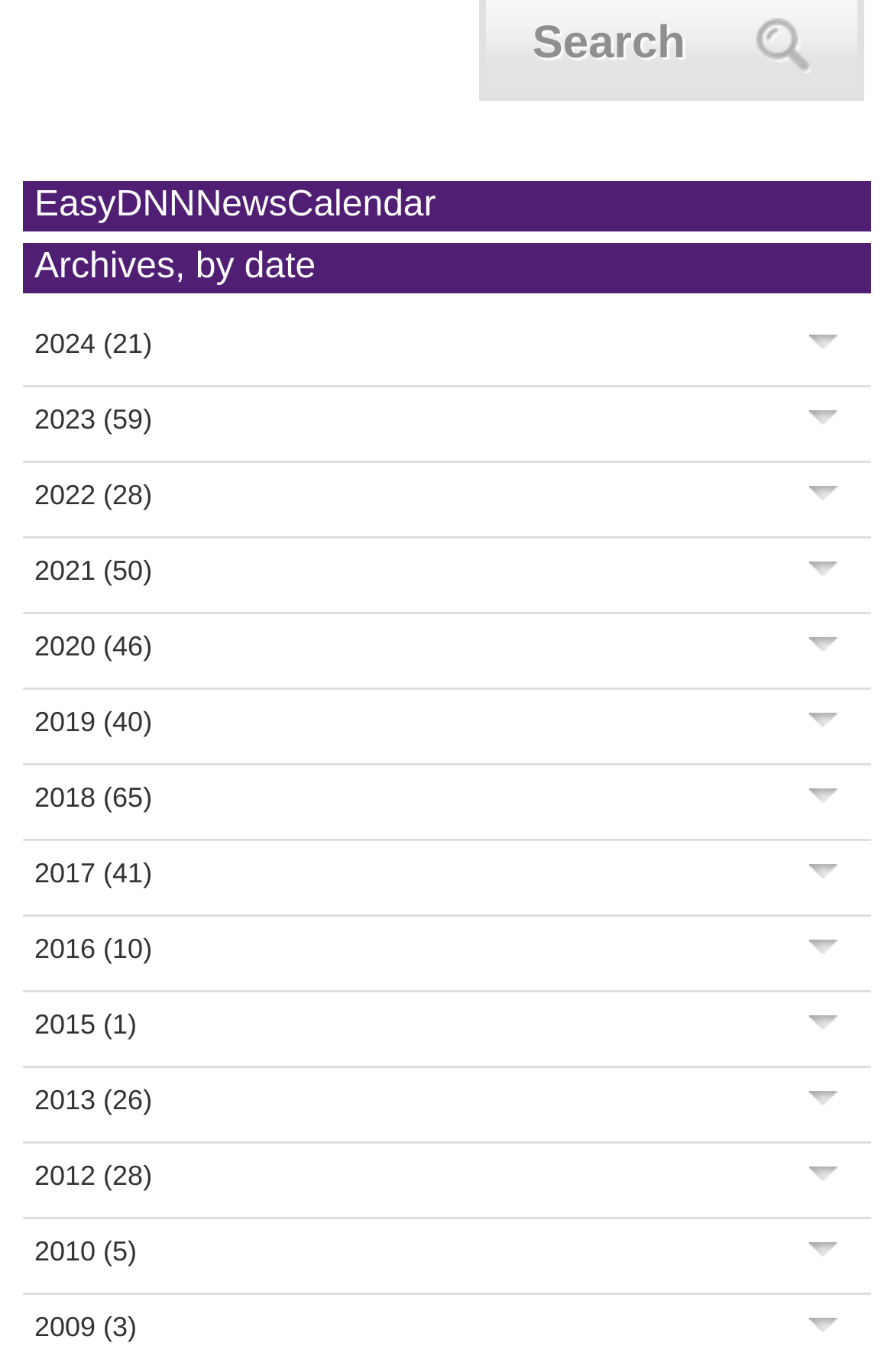Provide a short answer to the following question with just one word or phrase: What is the vertical position of the 'Archives, by date' heading?

Above 2024